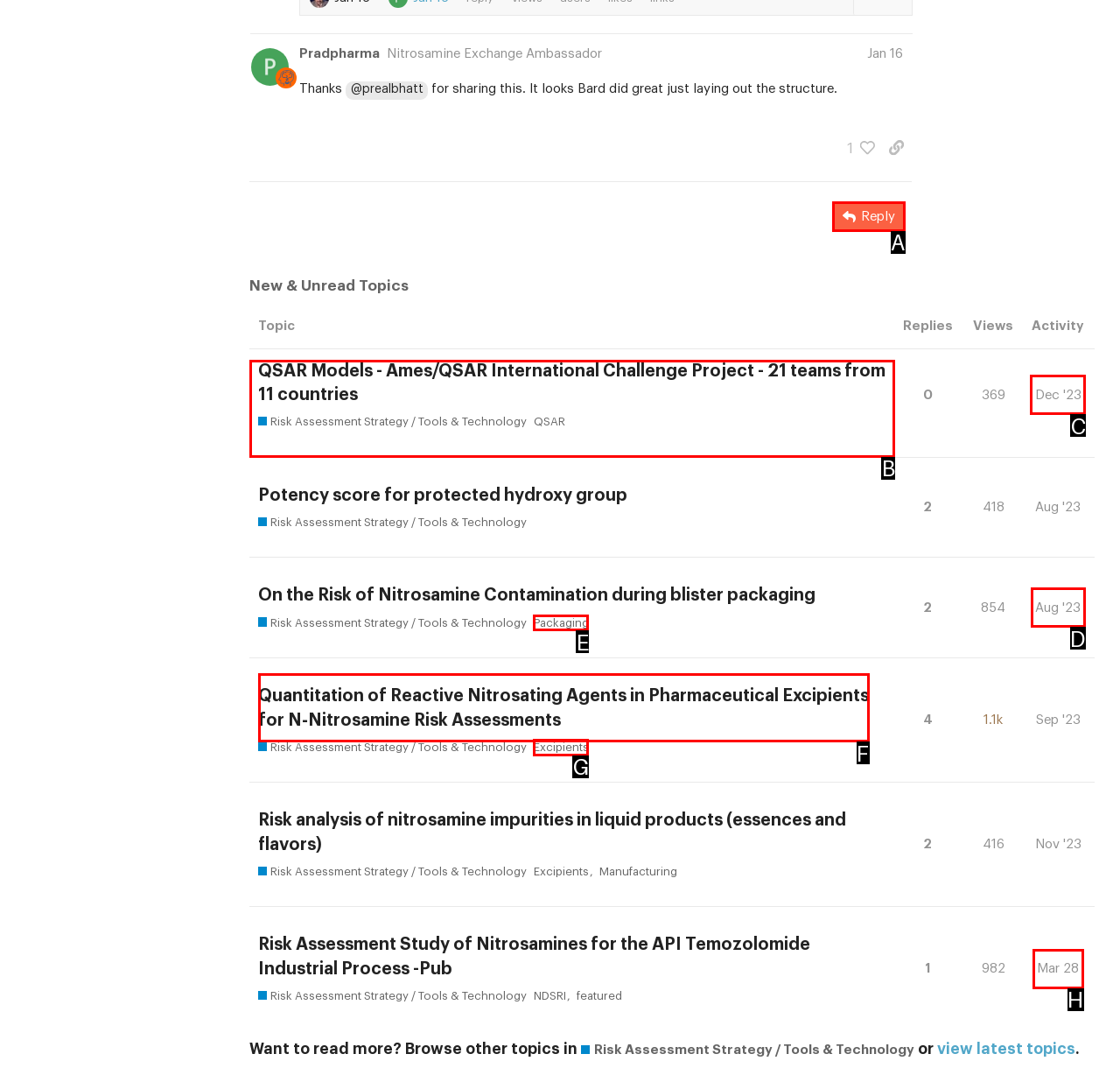Pick the HTML element that should be clicked to execute the task: View the topic QSAR Models - Ames/QSAR International Challenge Project - 21 teams from 11 countries
Respond with the letter corresponding to the correct choice.

B